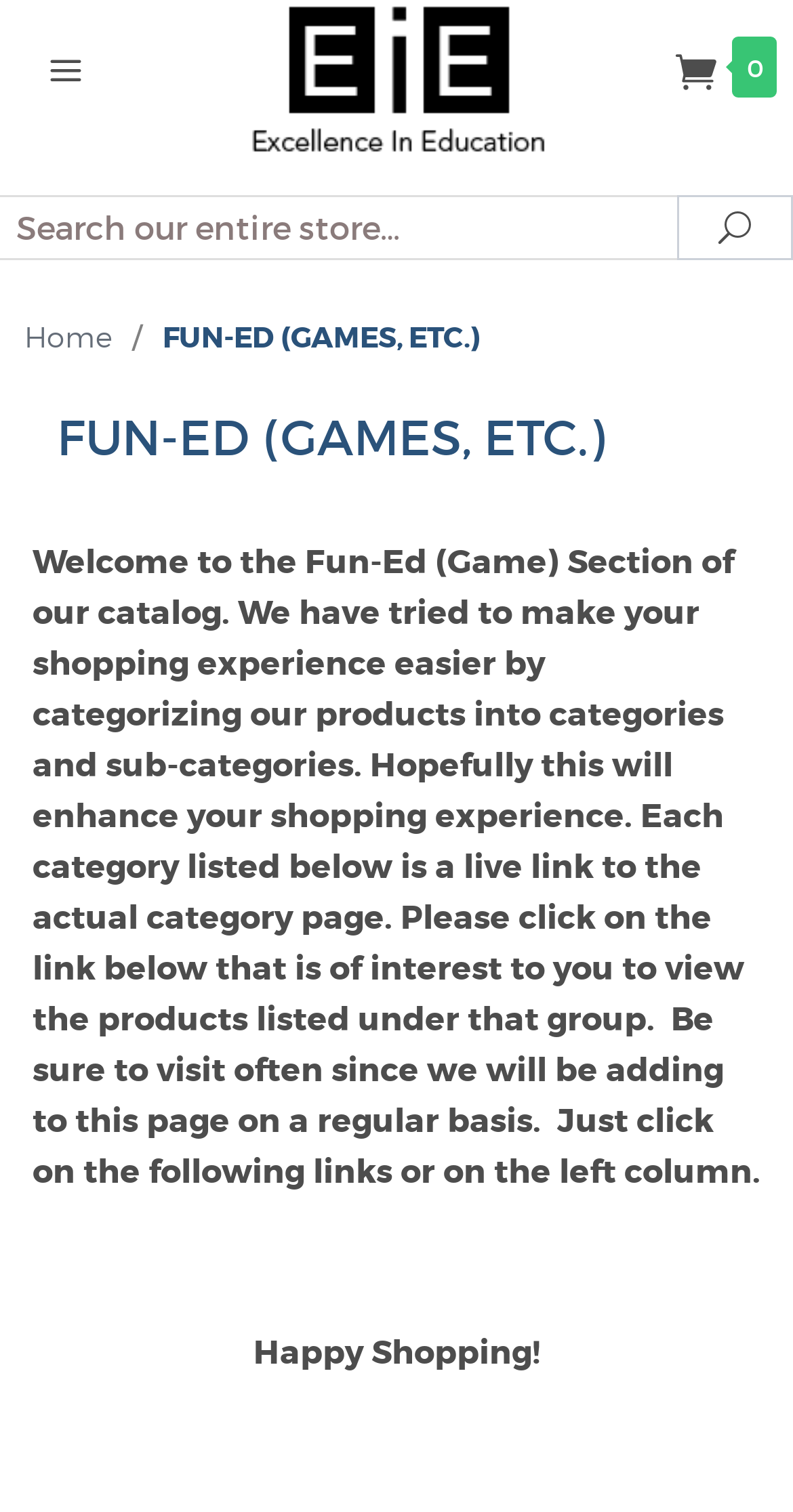What is the call to action on the page?
Provide a concise answer using a single word or phrase based on the image.

Click on the links